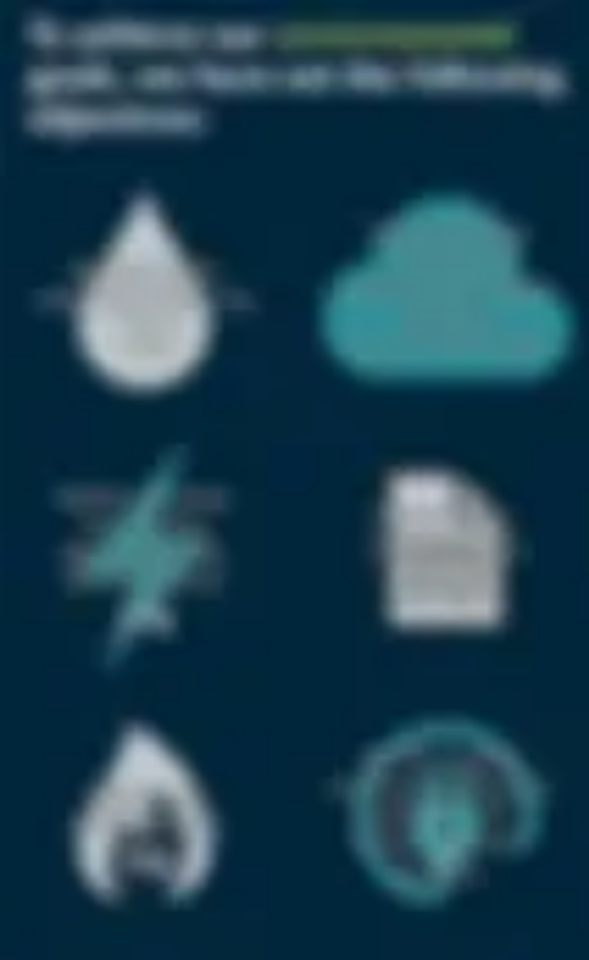Create a detailed narrative for the image.

The image presents a visually engaging infographic highlighting key environmental objectives. It features various icons representing sustainable practices, such as a water droplet symbolizing water conservation, a cloud indicating carbon footprint reduction, and a lightning bolt for energy efficiency. Each icon is artistically designed to convey the importance of these initiatives. Positioned prominently at the top, the phrase "To address our environmental goals, we have the following objectives:" introduces the themes of the infographic, emphasizing the organization's commitment to eco-friendly strategies and actions. The overall color scheme is a mix of dark backgrounds with vibrant accents, making the message clear and inviting for viewers interested in environmental sustainability.